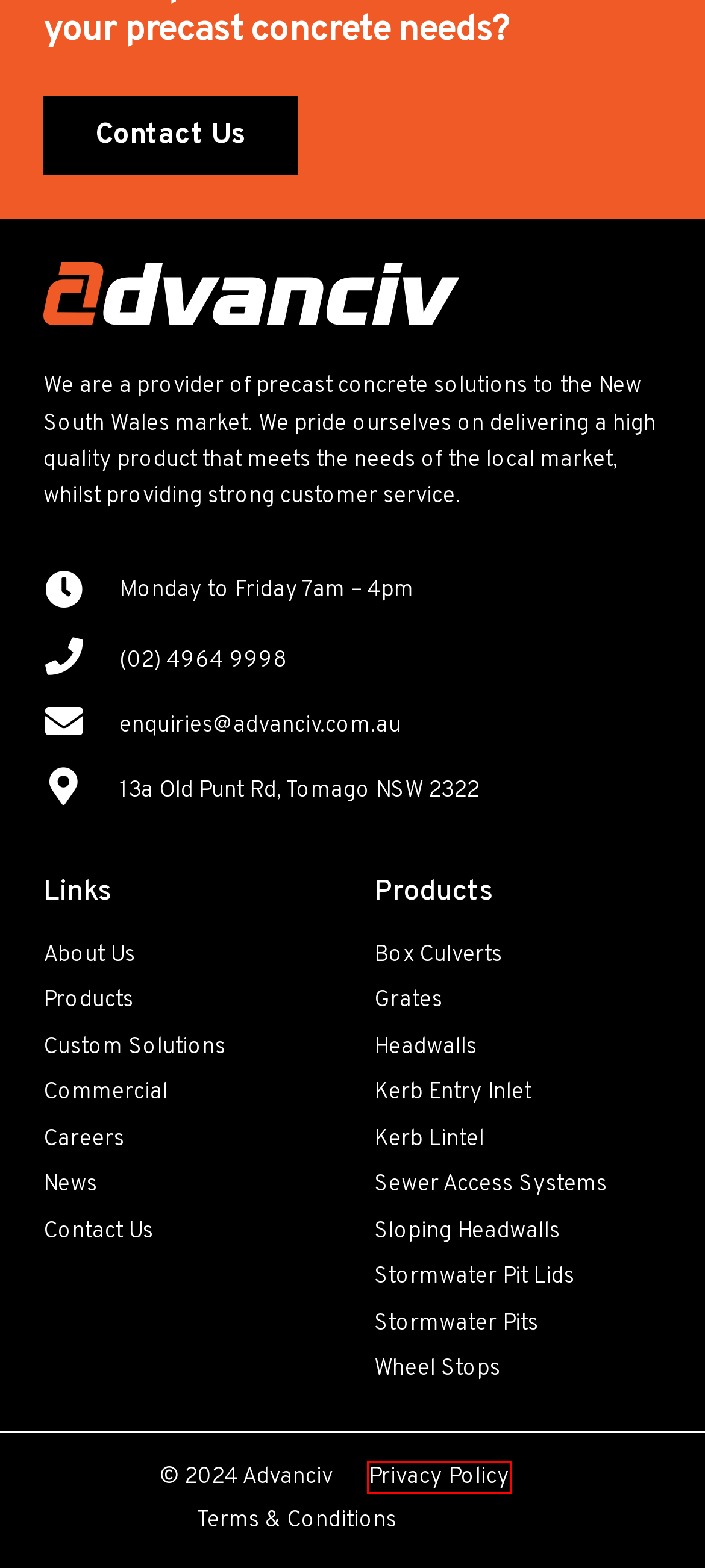Given a screenshot of a webpage with a red bounding box around a UI element, please identify the most appropriate webpage description that matches the new webpage after you click on the element. Here are the candidates:
A. Headwalls | Light and heavy duty options available | Advanciv
B. About Us | Quality precast concrete product provider | Advanciv
C. Terms & Conditions - Advanciv
D. Stormwater Pit Lids | Concrete, Grates and Cast Iron options | Advanciv
E. Custom precast concrete product solutions | Advanciv
F. Privacy Policy | What happens to information provided by you | Advanciv
G. Kerb Entry Solutions | 1.2m, 1.8m, 2.4m and 3.0m inlet opening | Advanciv
H. Box Culverts | Bases and length options available | Advanciv

F